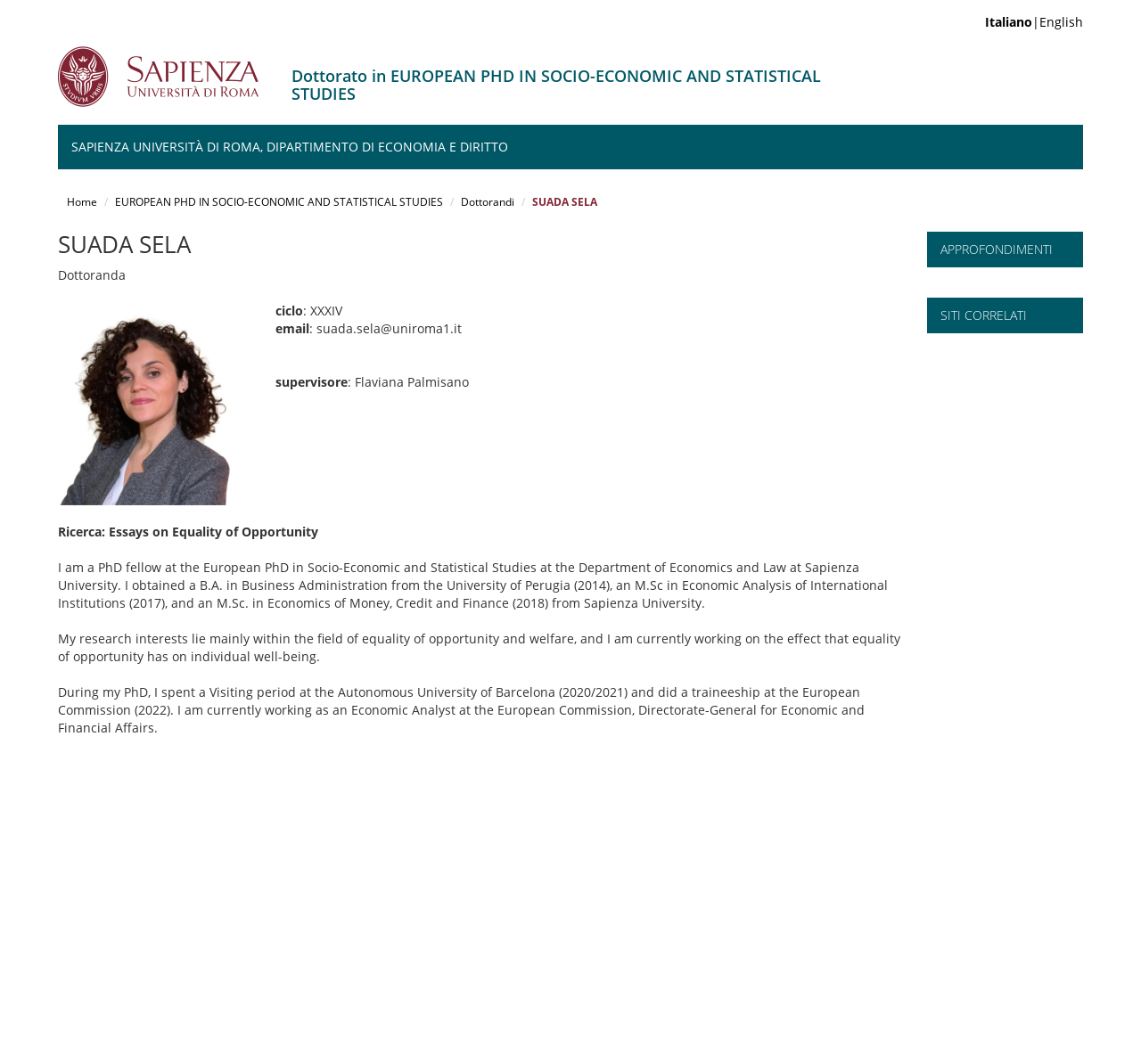Look at the image and write a detailed answer to the question: 
What is the name of Suada Sela's supervisor?

I found the answer by reading the StaticText 'supervisore: Flaviana Palmisano' which explicitly states the name of Suada Sela's supervisor.